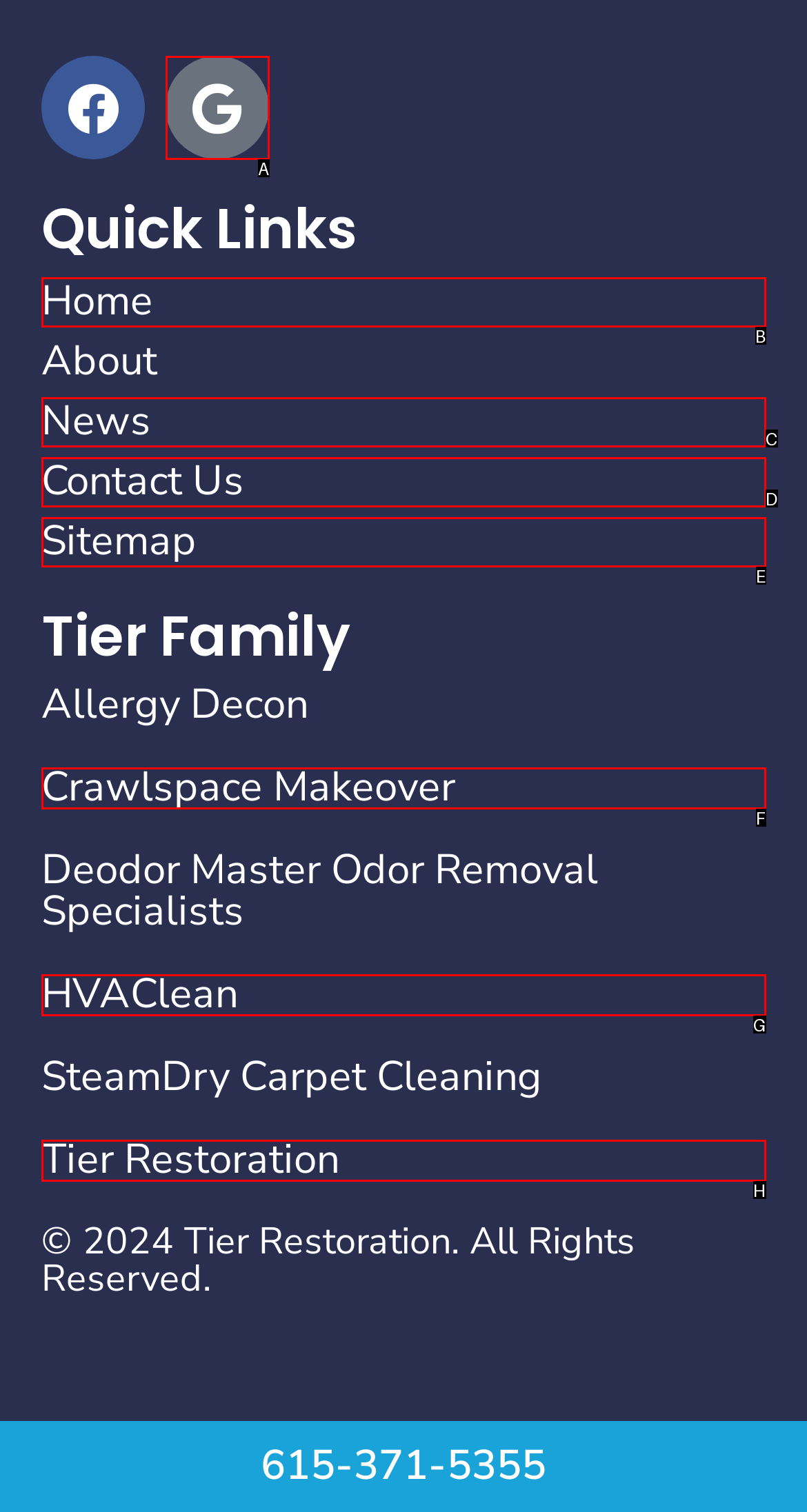Tell me which one HTML element best matches the description: HVAClean Answer with the option's letter from the given choices directly.

G